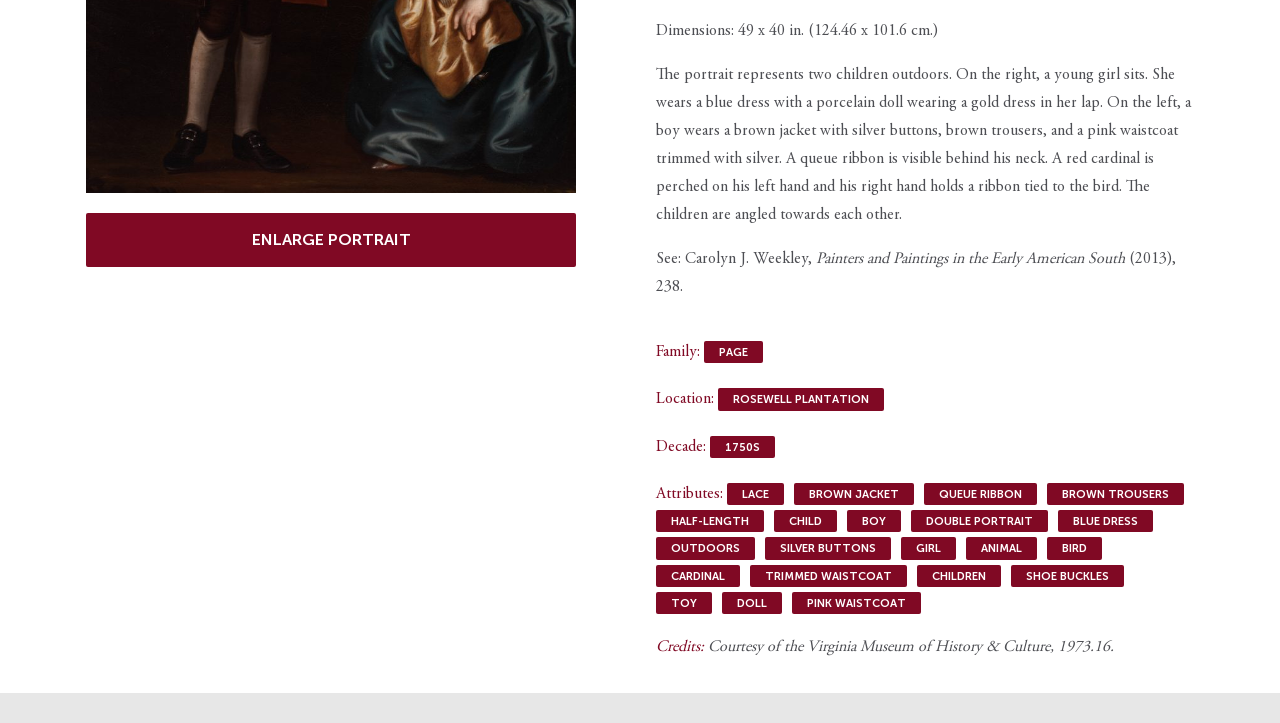Please determine the bounding box coordinates for the UI element described here. Use the format (top-left x, top-left y, bottom-right x, bottom-right y) with values bounded between 0 and 1: blue dress

[0.827, 0.706, 0.901, 0.736]